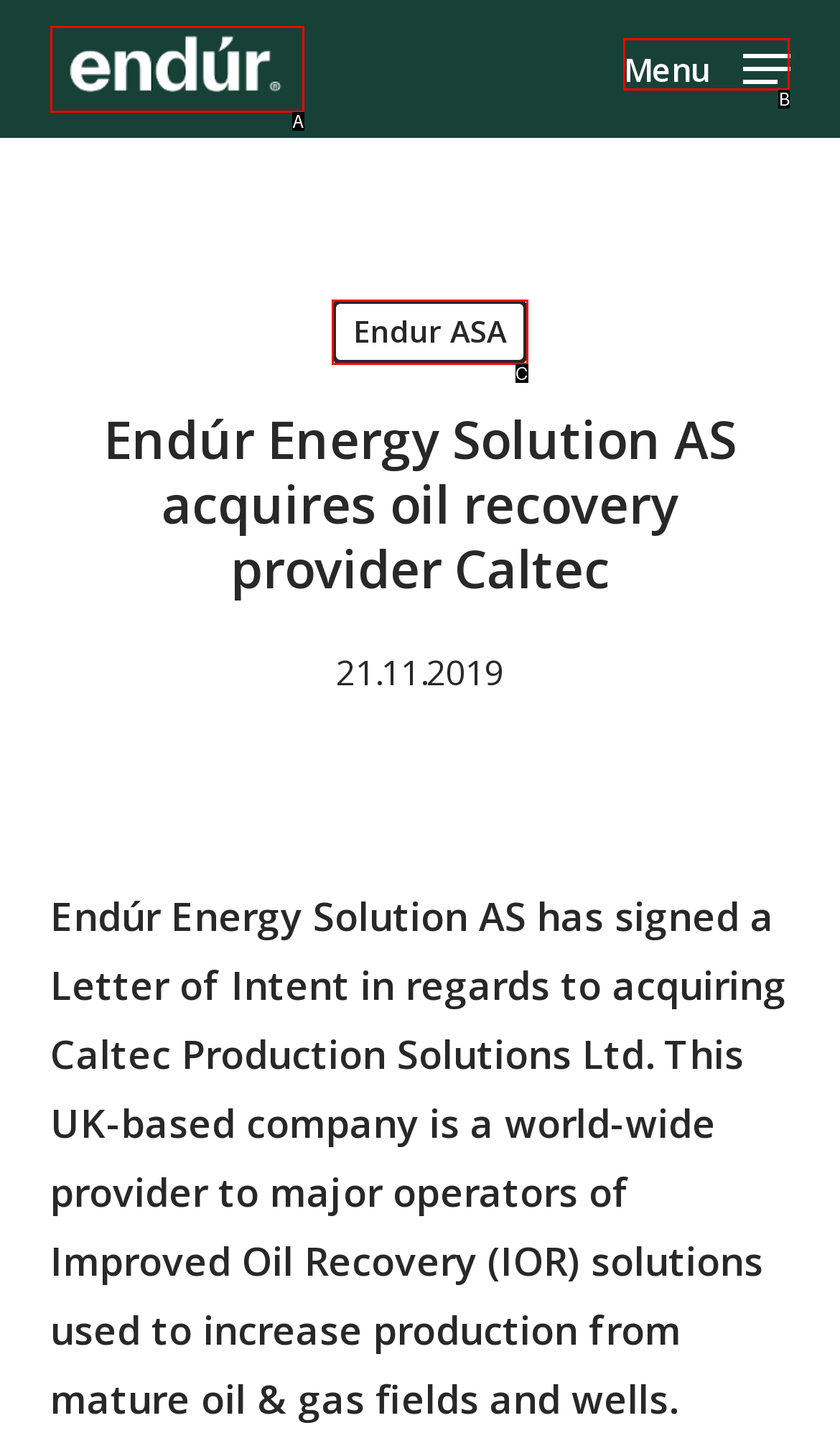From the available choices, determine which HTML element fits this description: Menu Respond with the correct letter.

B